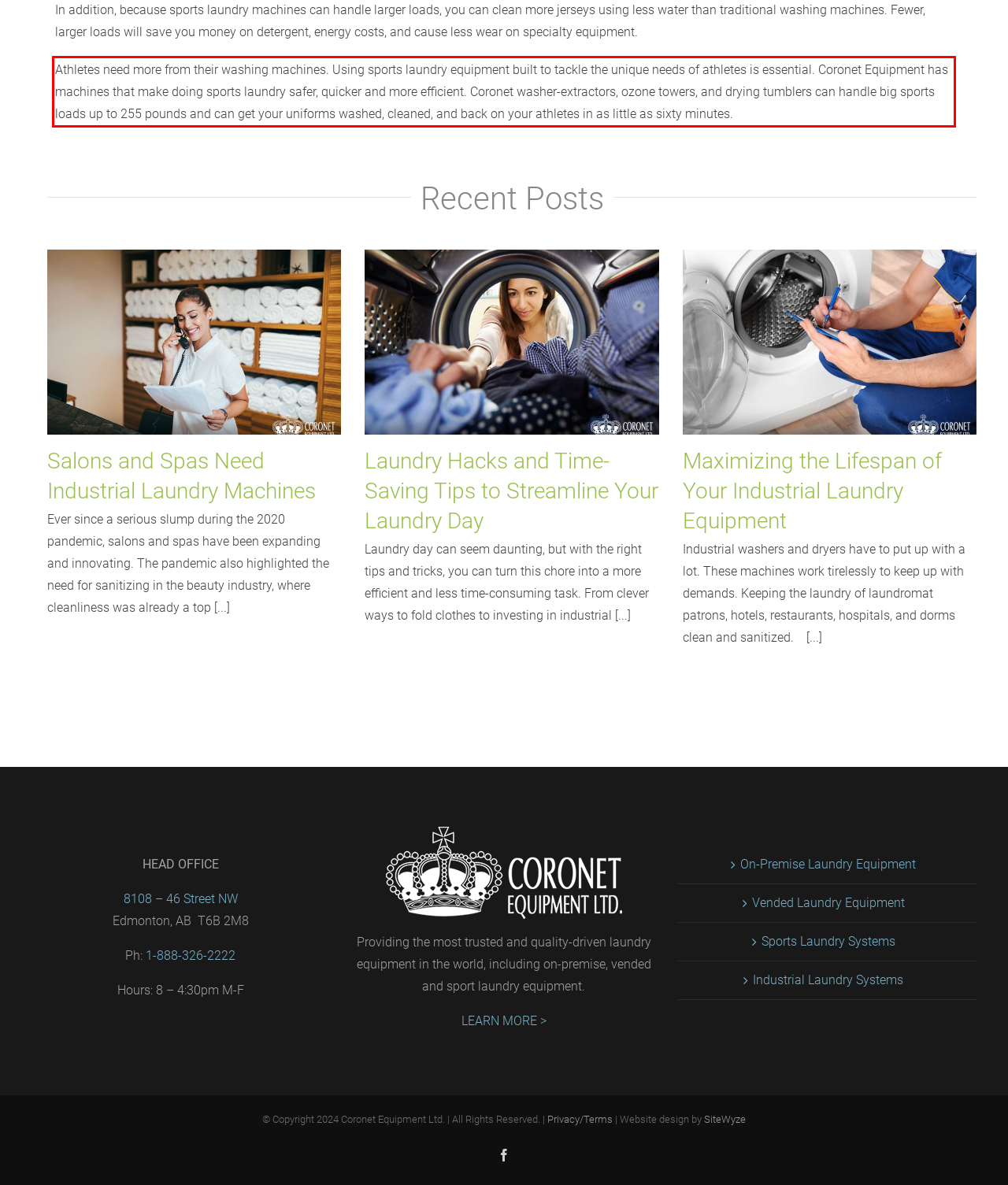With the given screenshot of a webpage, locate the red rectangle bounding box and extract the text content using OCR.

Athletes need more from their washing machines. Using sports laundry equipment built to tackle the unique needs of athletes is essential. Coronet Equipment has machines that make doing sports laundry safer, quicker and more efficient. Coronet washer-extractors, ozone towers, and drying tumblers can handle big sports loads up to 255 pounds and can get your uniforms washed, cleaned, and back on your athletes in as little as sixty minutes.